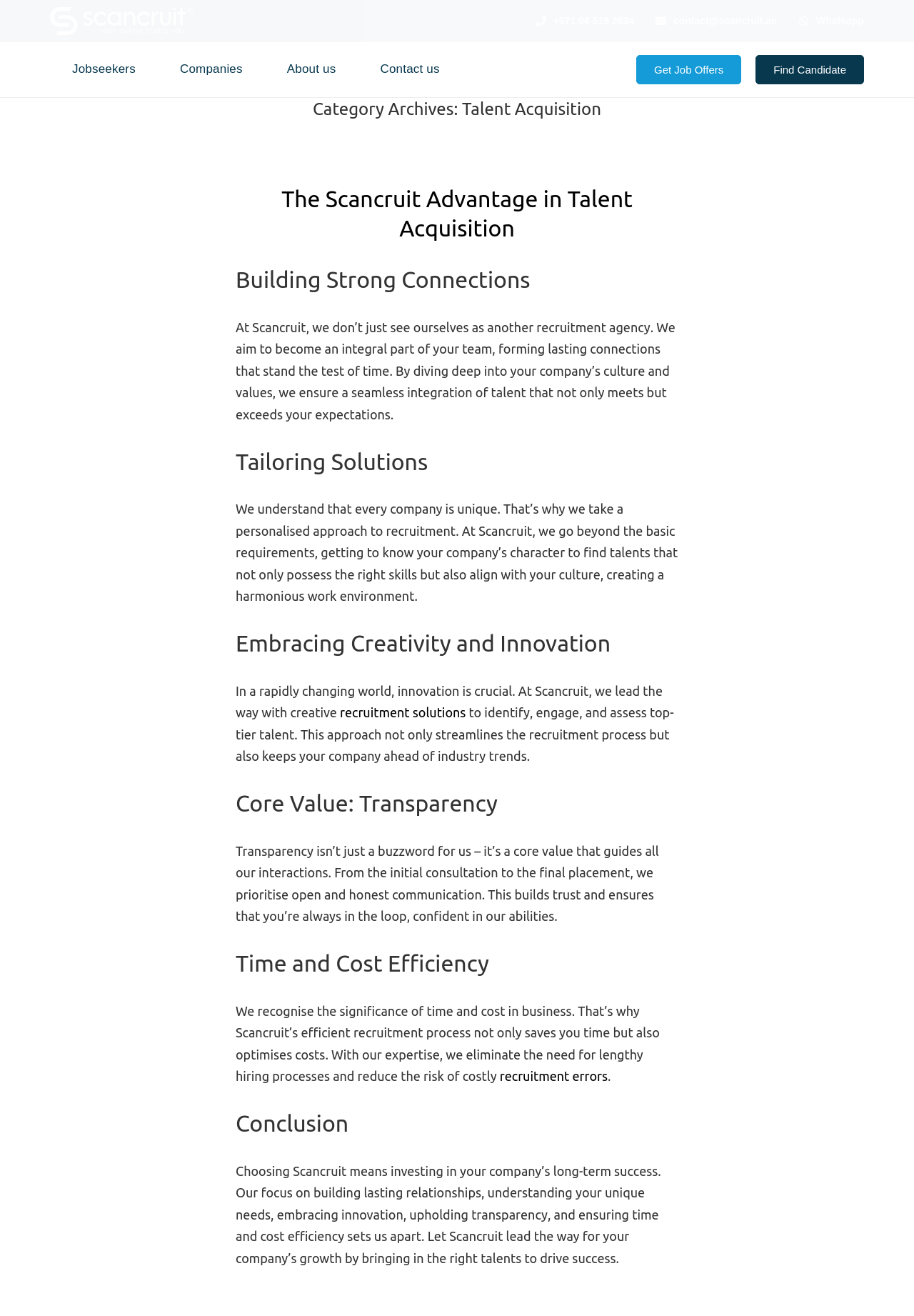What is one of Scancruit's core values?
Analyze the image and provide a thorough answer to the question.

I found one of Scancruit's core values by reading the text under the heading 'Core Value: Transparency', where it says 'Transparency isn’t just a buzzword for us – it’s a core value that guides all our interactions'.